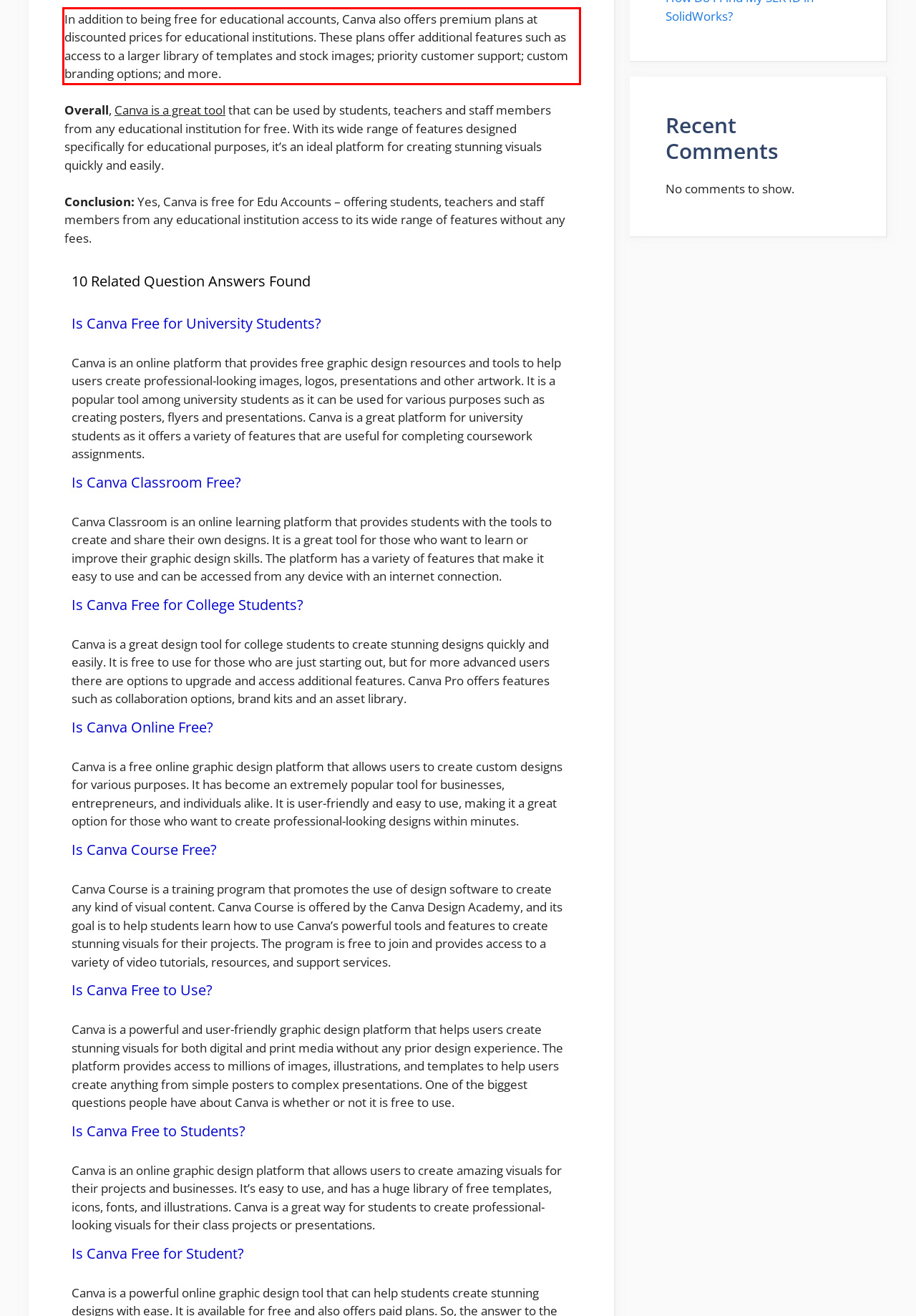Given a screenshot of a webpage, identify the red bounding box and perform OCR to recognize the text within that box.

In addition to being free for educational accounts, Canva also offers premium plans at discounted prices for educational institutions. These plans offer additional features such as access to a larger library of templates and stock images; priority customer support; custom branding options; and more.